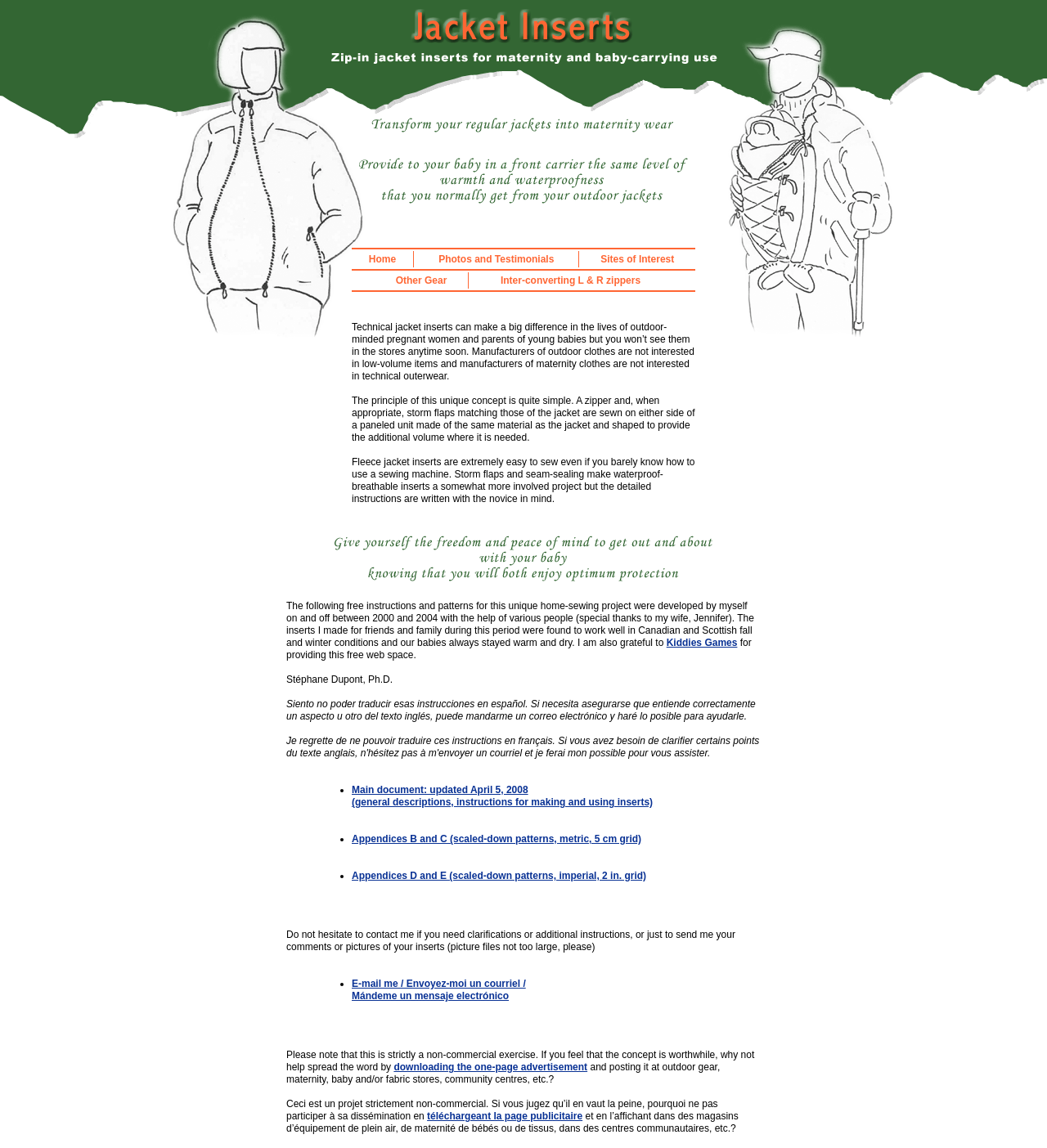Who developed the free instructions and patterns on this webpage?
Look at the screenshot and respond with a single word or phrase.

Stéphane Dupont